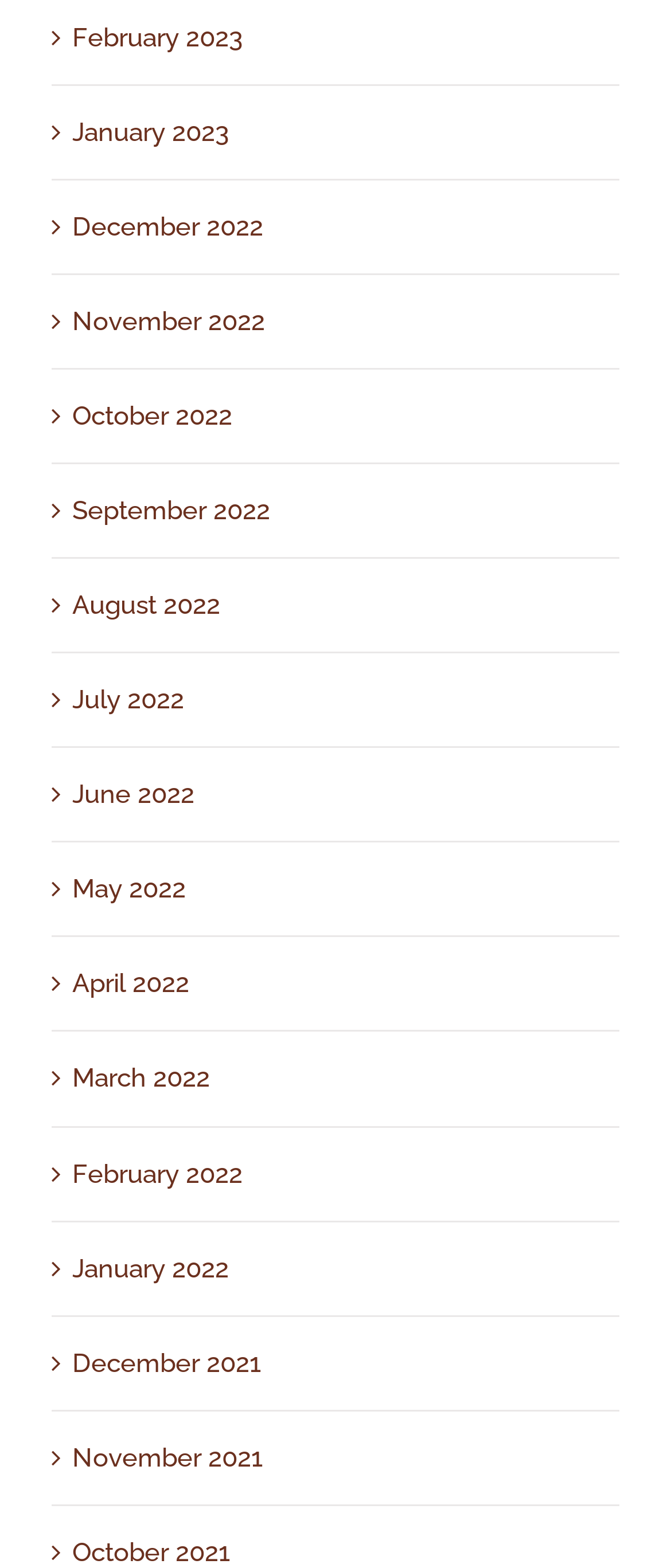What is the pattern of the months listed?
Based on the image, answer the question with as much detail as possible.

By examining the list of links, I found that the months are listed in a monthly pattern, with each link representing a consecutive month from February 2023 to October 2021.